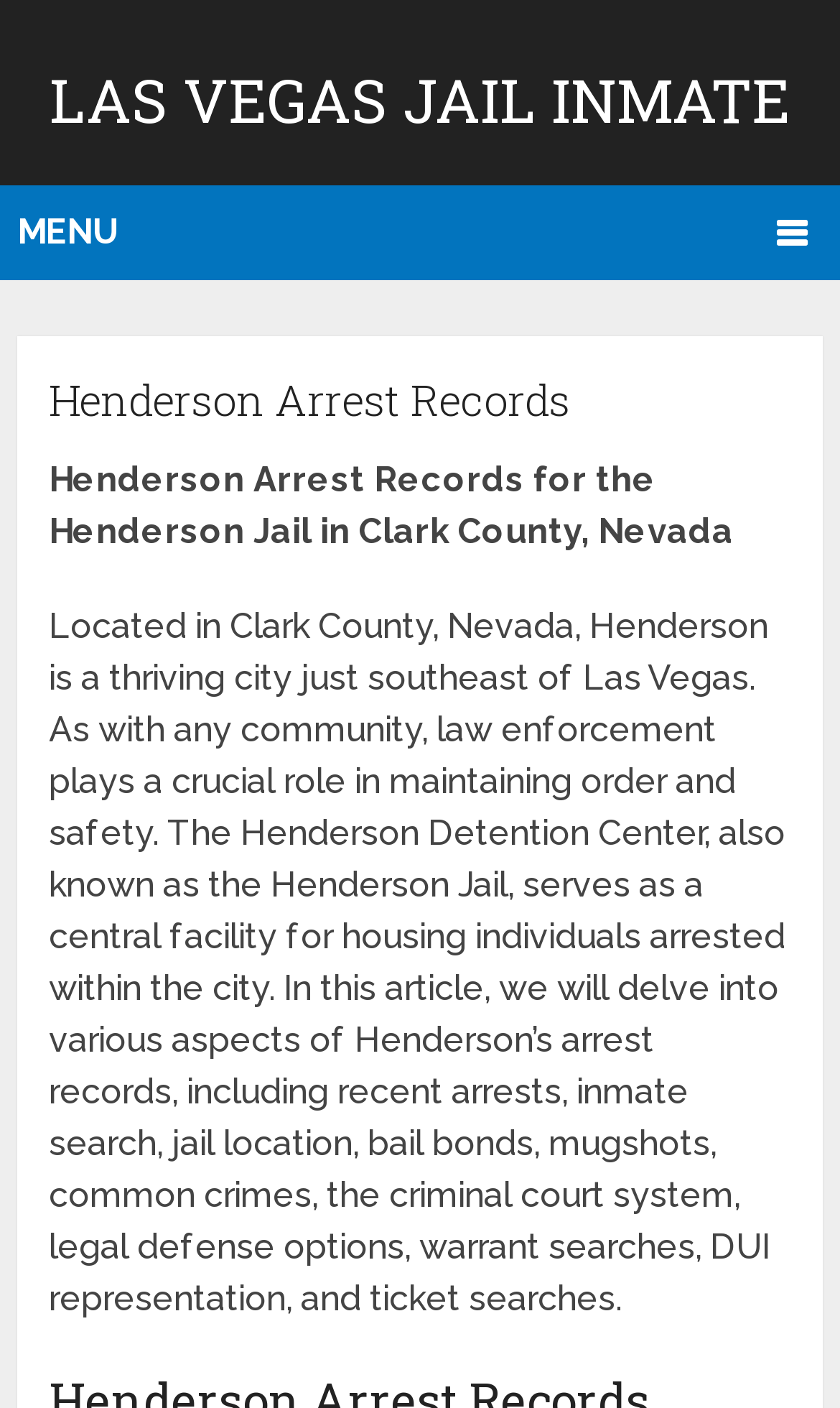Refer to the image and provide an in-depth answer to the question: 
What is the role of law enforcement in Henderson?

According to the webpage content, law enforcement plays a crucial role in maintaining order and safety in Henderson, which implies that their primary function is to ensure the well-being and security of the community.